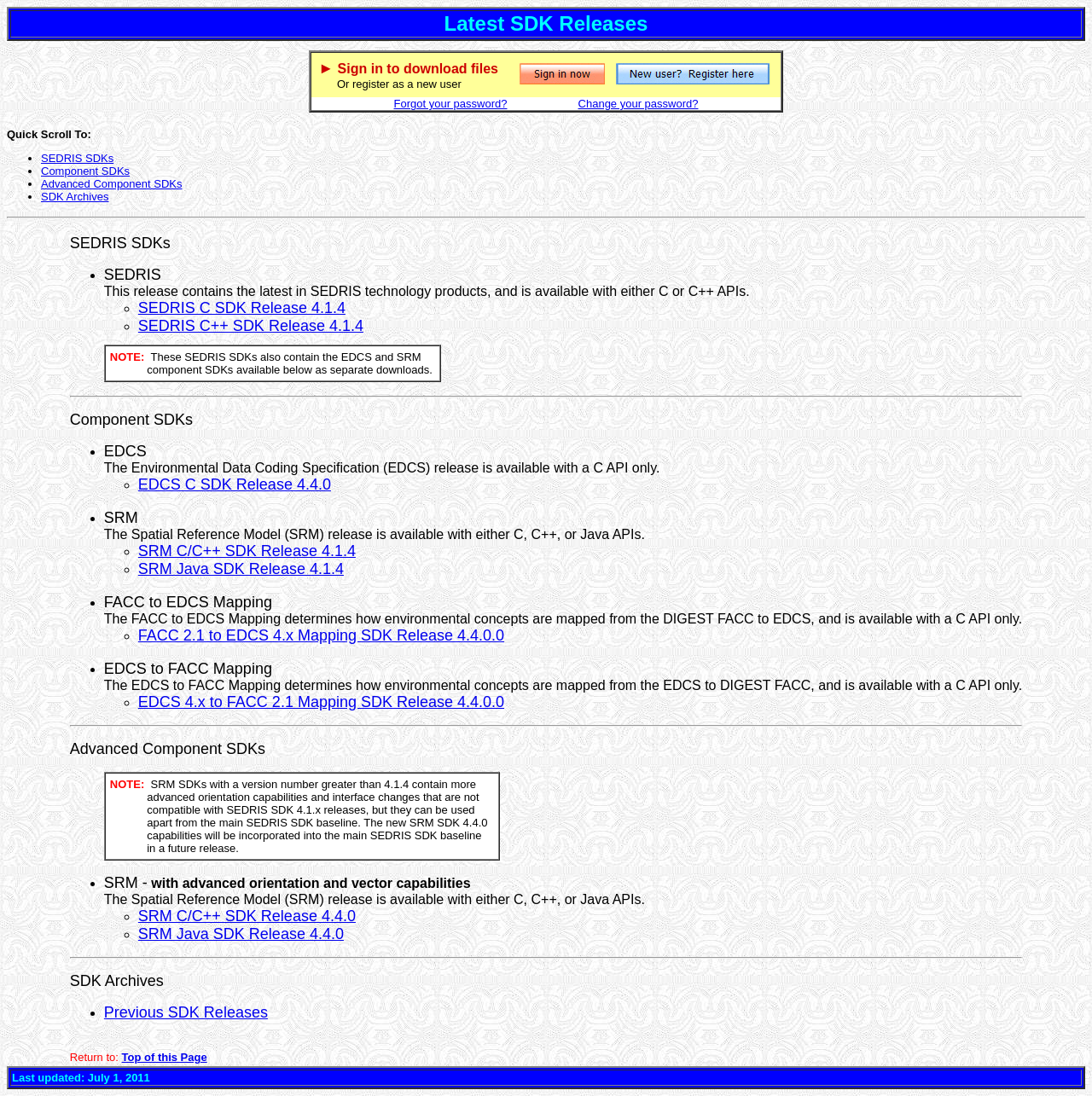How many component SDKs are available?
Examine the image and provide an in-depth answer to the question.

The webpage lists four component SDKs: EDCS, SRM, FACC to EDCS Mapping, and EDCS to FACC Mapping, which indicates that there are four component SDKs available.